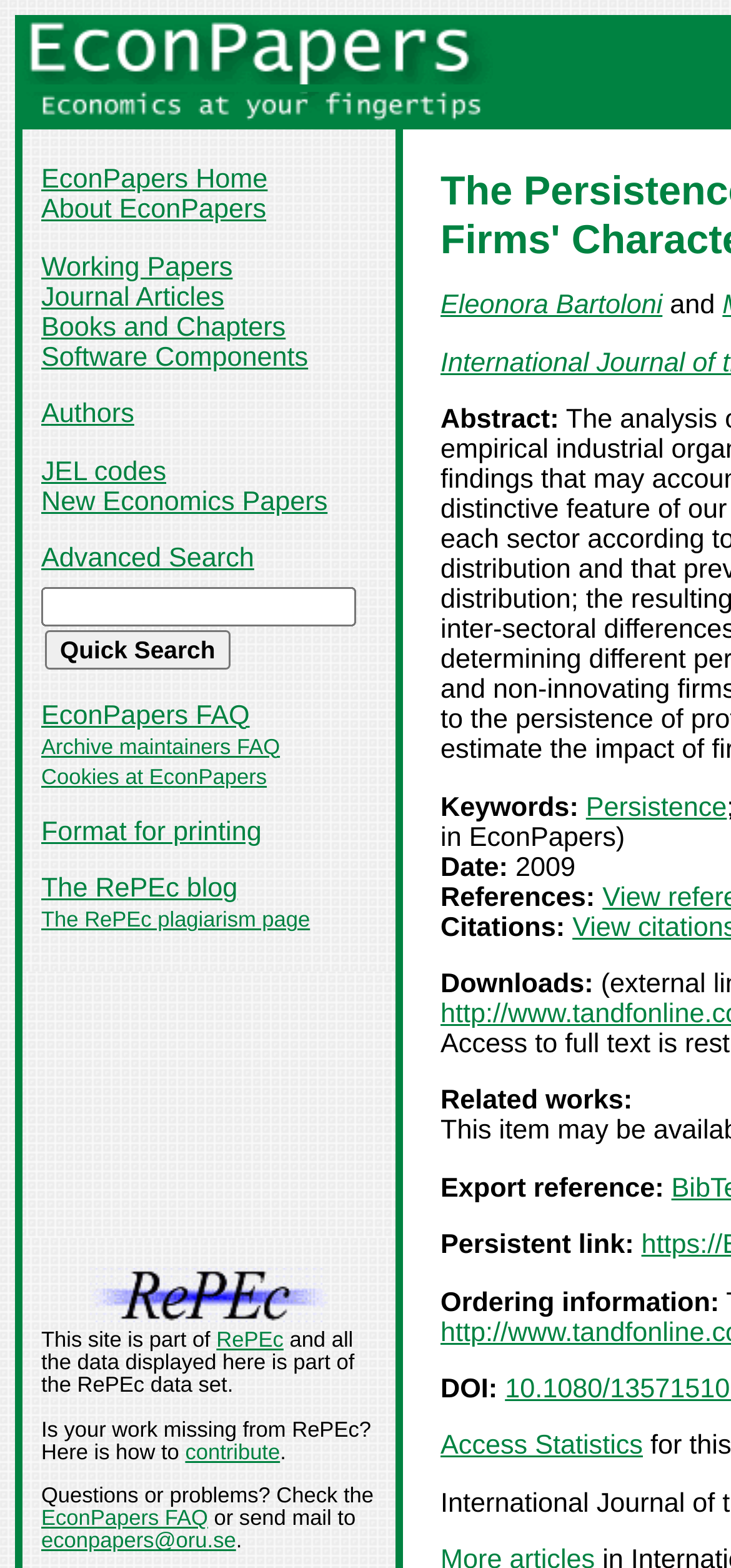Identify the bounding box coordinates of the clickable section necessary to follow the following instruction: "Read the abstract of the paper". The coordinates should be presented as four float numbers from 0 to 1, i.e., [left, top, right, bottom].

[0.603, 0.259, 0.765, 0.278]